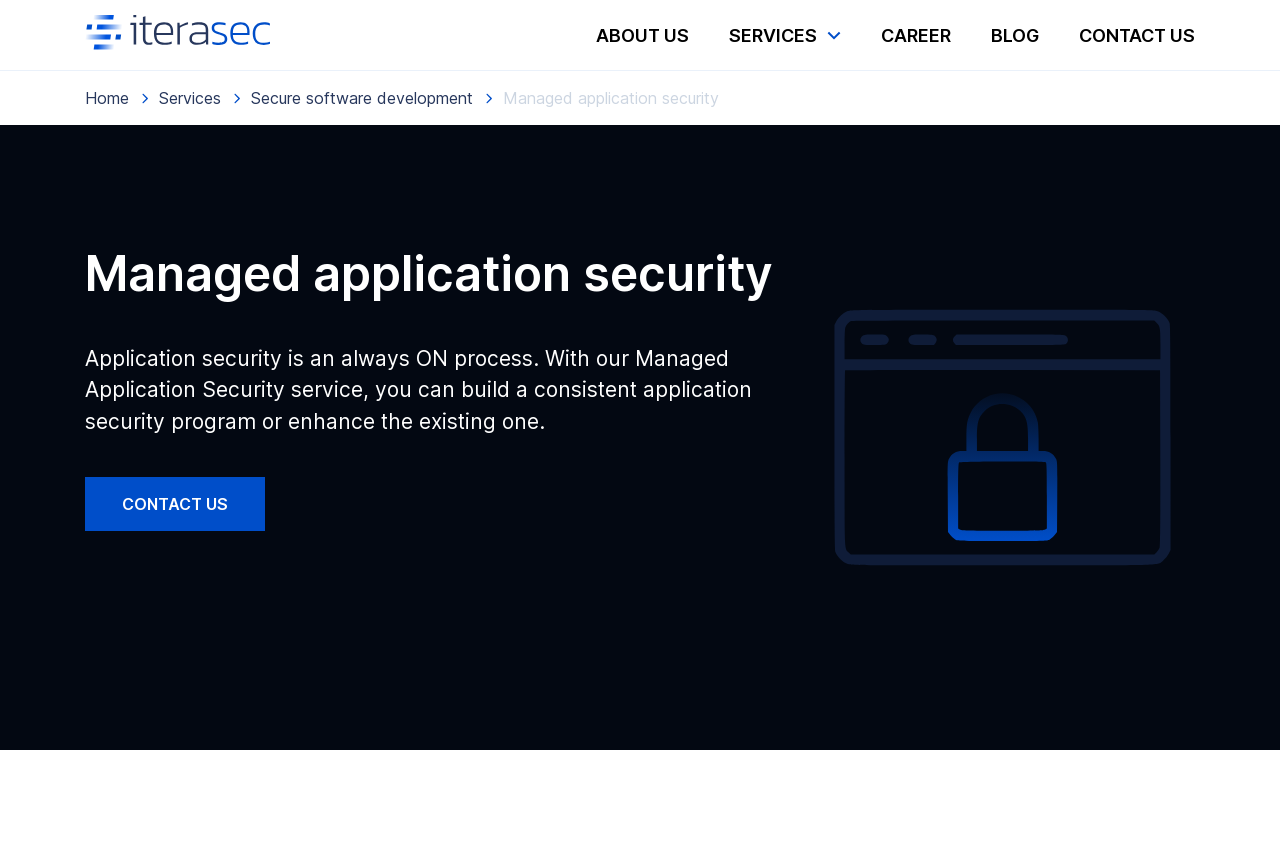Bounding box coordinates are specified in the format (top-left x, top-left y, bottom-right x, bottom-right y). All values are floating point numbers bounded between 0 and 1. Please provide the bounding box coordinate of the region this sentence describes: Blog

[0.774, 0.029, 0.812, 0.053]